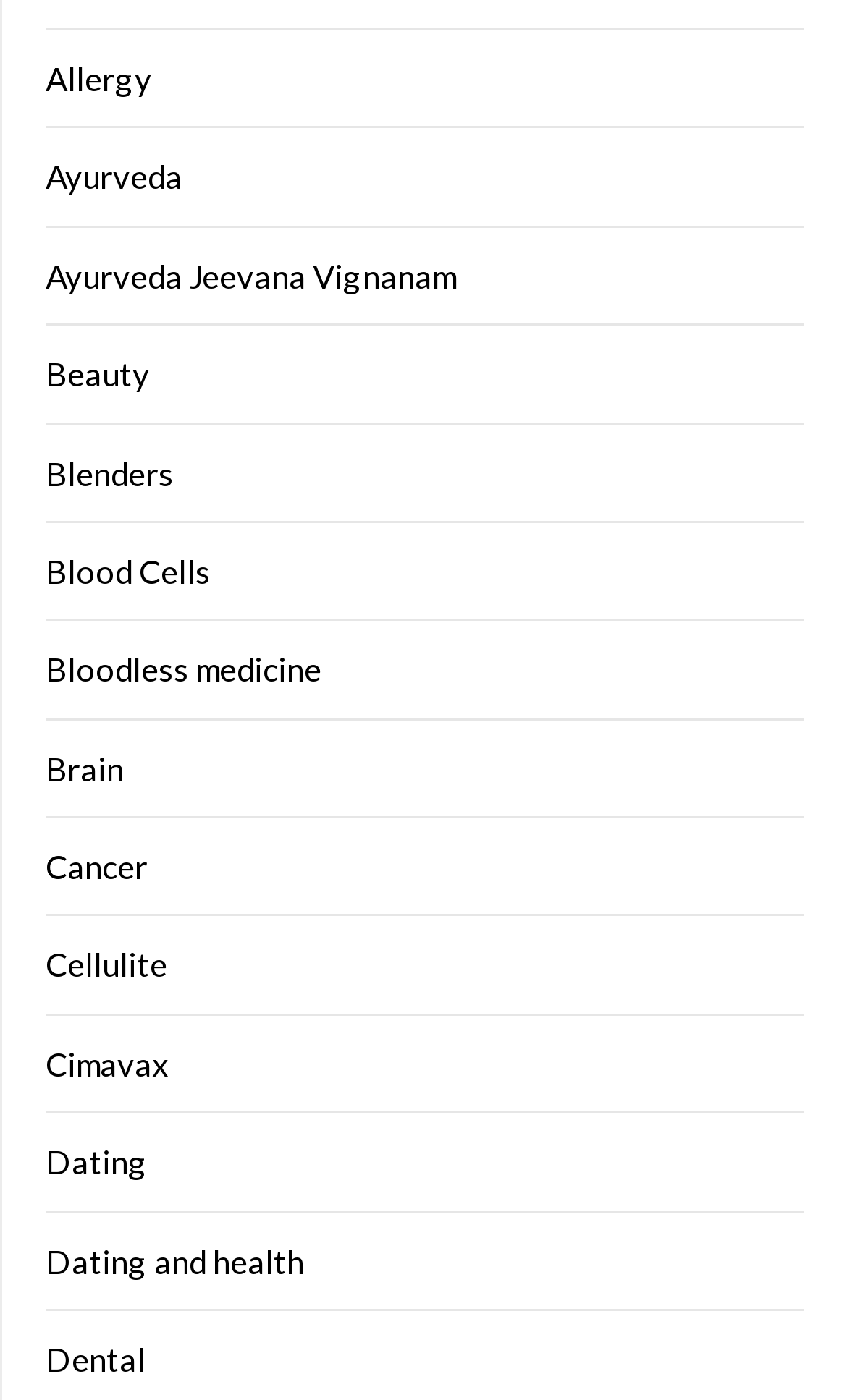Locate the bounding box coordinates of the element that needs to be clicked to carry out the instruction: "Learn about Blood Cells". The coordinates should be given as four float numbers ranging from 0 to 1, i.e., [left, top, right, bottom].

[0.054, 0.394, 0.249, 0.422]